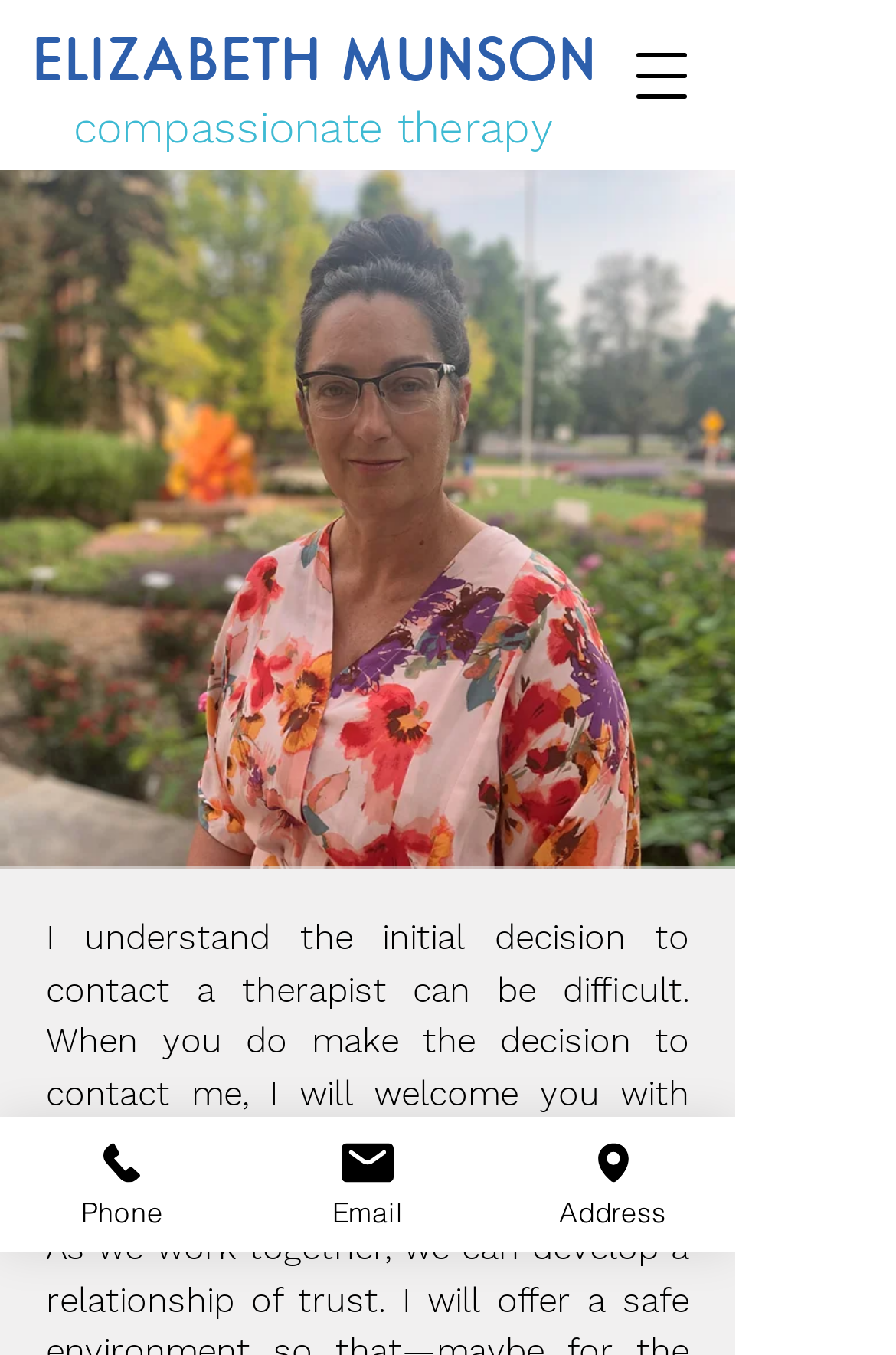What is the location of the therapist's practice?
Use the information from the screenshot to give a comprehensive response to the question.

The image description 'Elizabeth Munson, MA, LCSW Fort Collins, Colorado Therapist...' and the link 'Address' indicate that the therapist's practice is located in Fort Collins, Colorado.